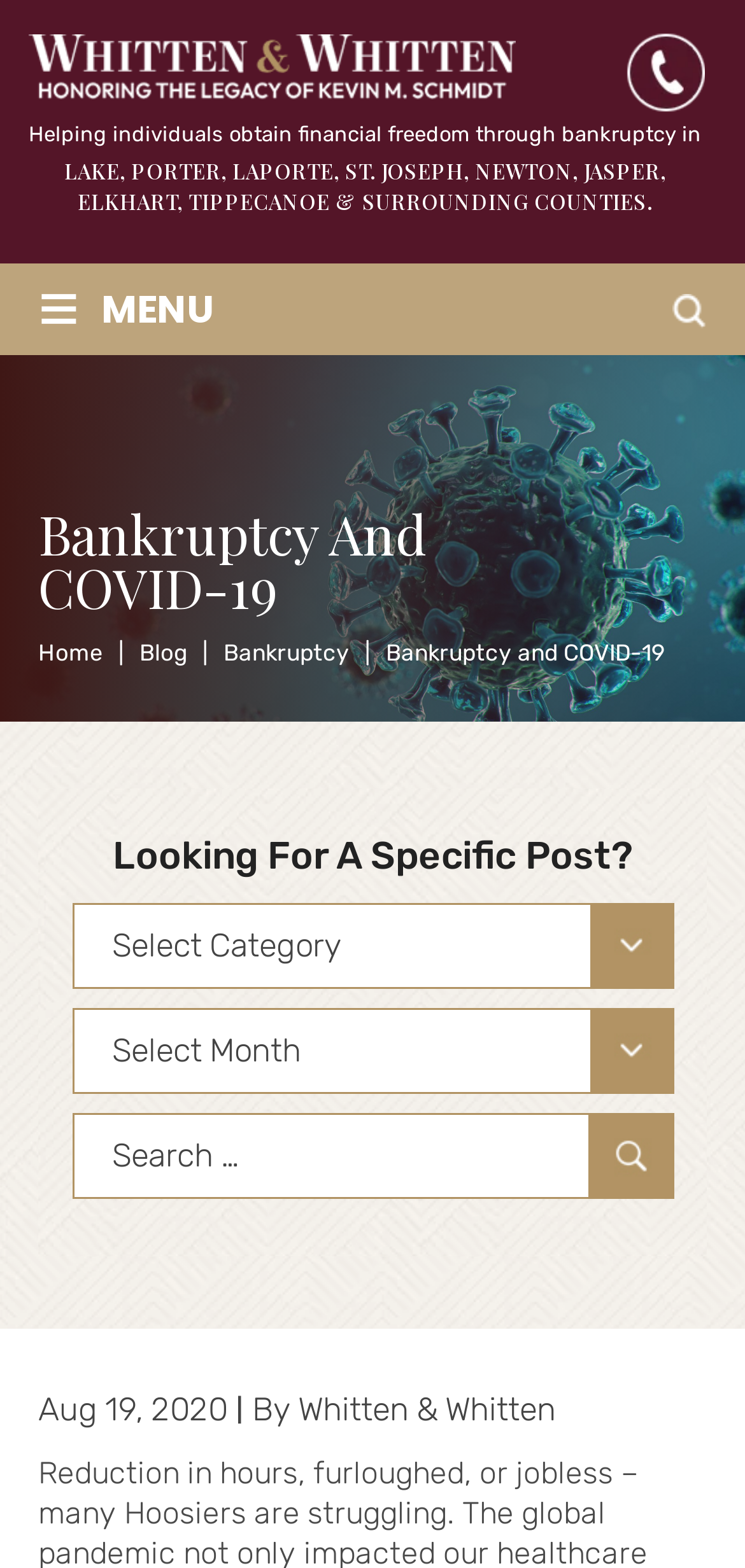How many counties are mentioned on the webpage?
Based on the screenshot, respond with a single word or phrase.

9